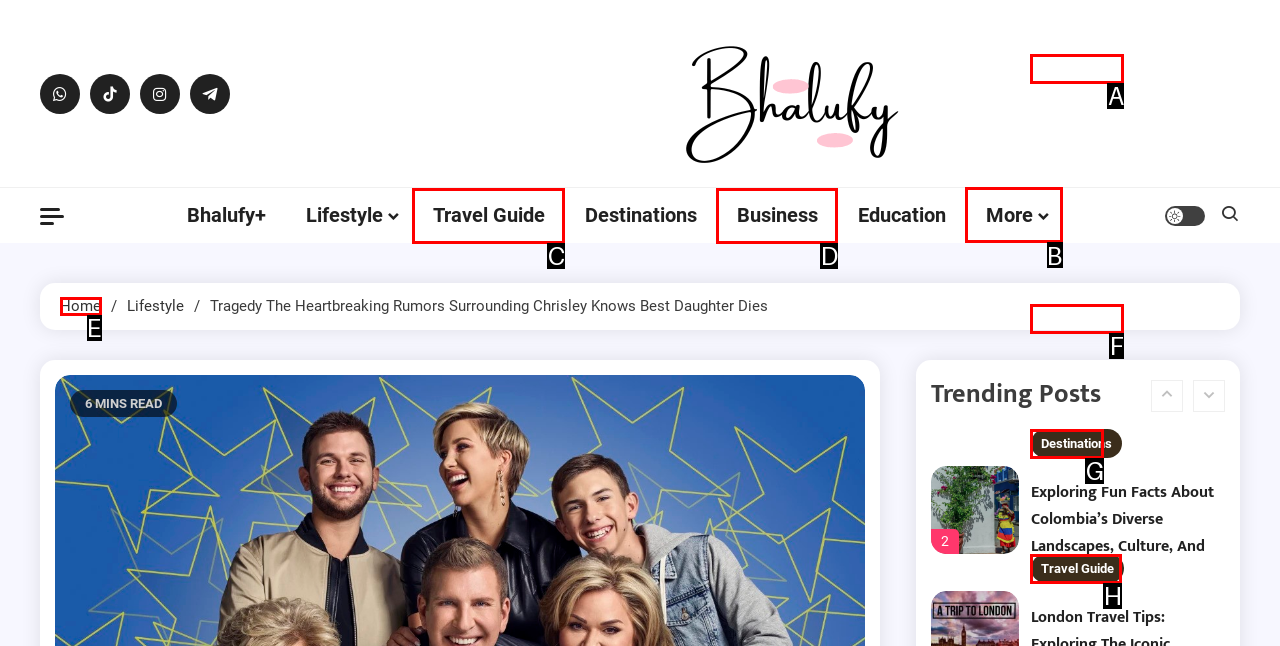Choose the HTML element to click for this instruction: Click on the 'More' button Answer with the letter of the correct choice from the given options.

B